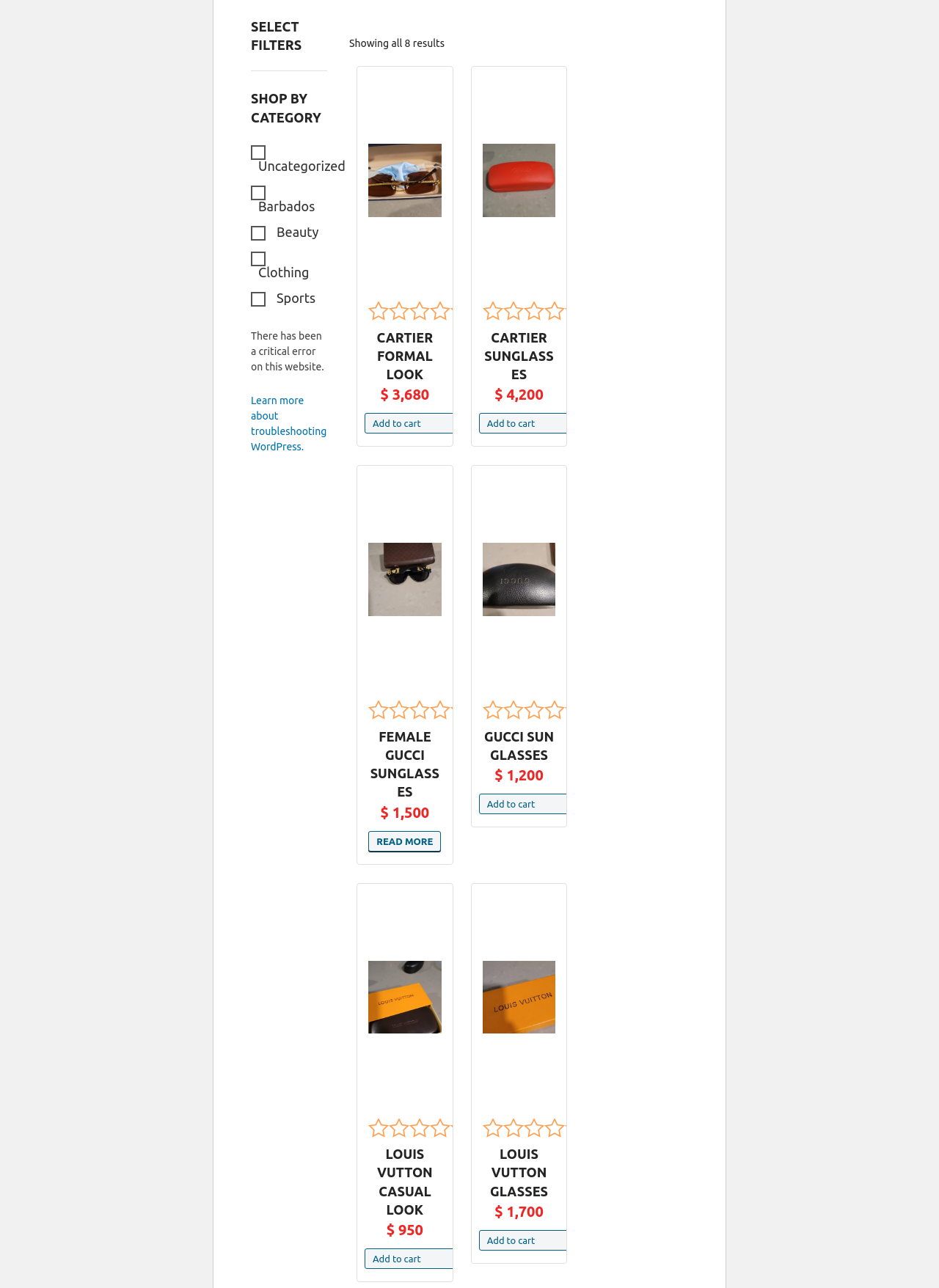From the webpage screenshot, identify the region described by Read more. Provide the bounding box coordinates as (top-left x, top-left y, bottom-right x, bottom-right y), with each value being a floating point number between 0 and 1.

[0.392, 0.645, 0.47, 0.661]